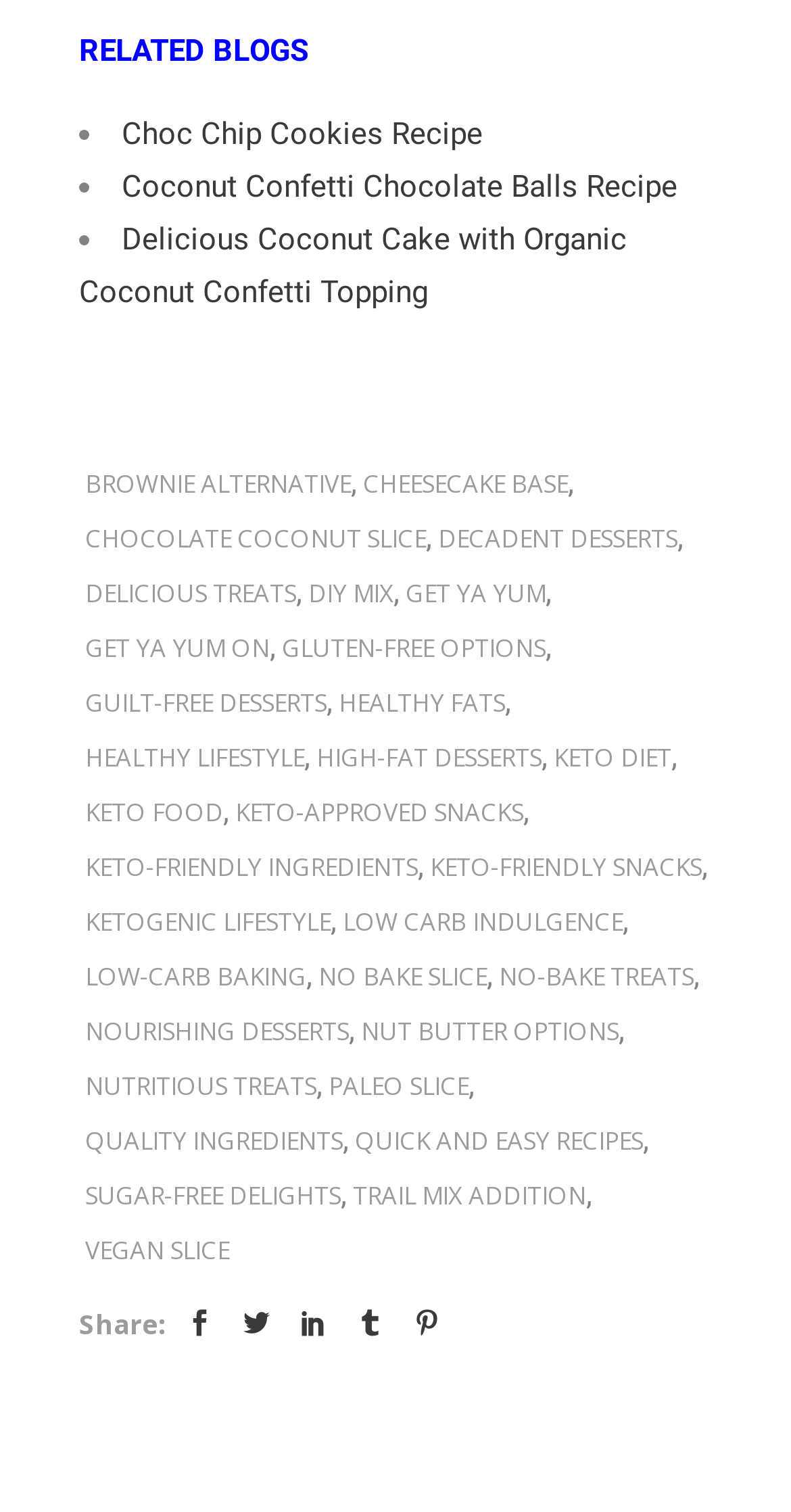What is the last link in the list?
Analyze the image and deliver a detailed answer to the question.

The last link in the list is 'VEGAN SLICE' which is located at the bottom of the webpage with a bounding box of [0.108, 0.808, 0.29, 0.844].